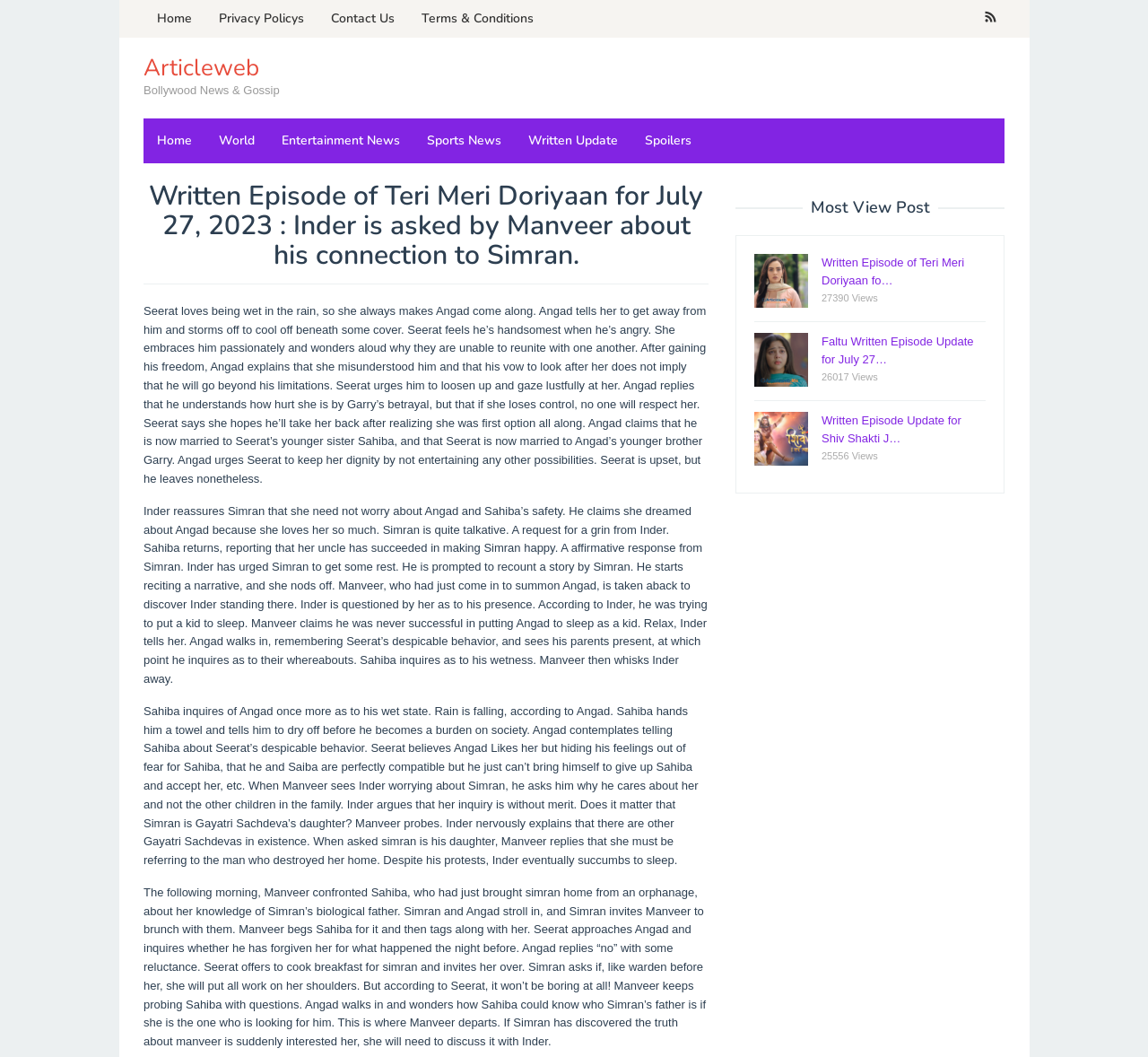Please answer the following question using a single word or phrase: 
Who is Seerat trying to reunite with?

Angad